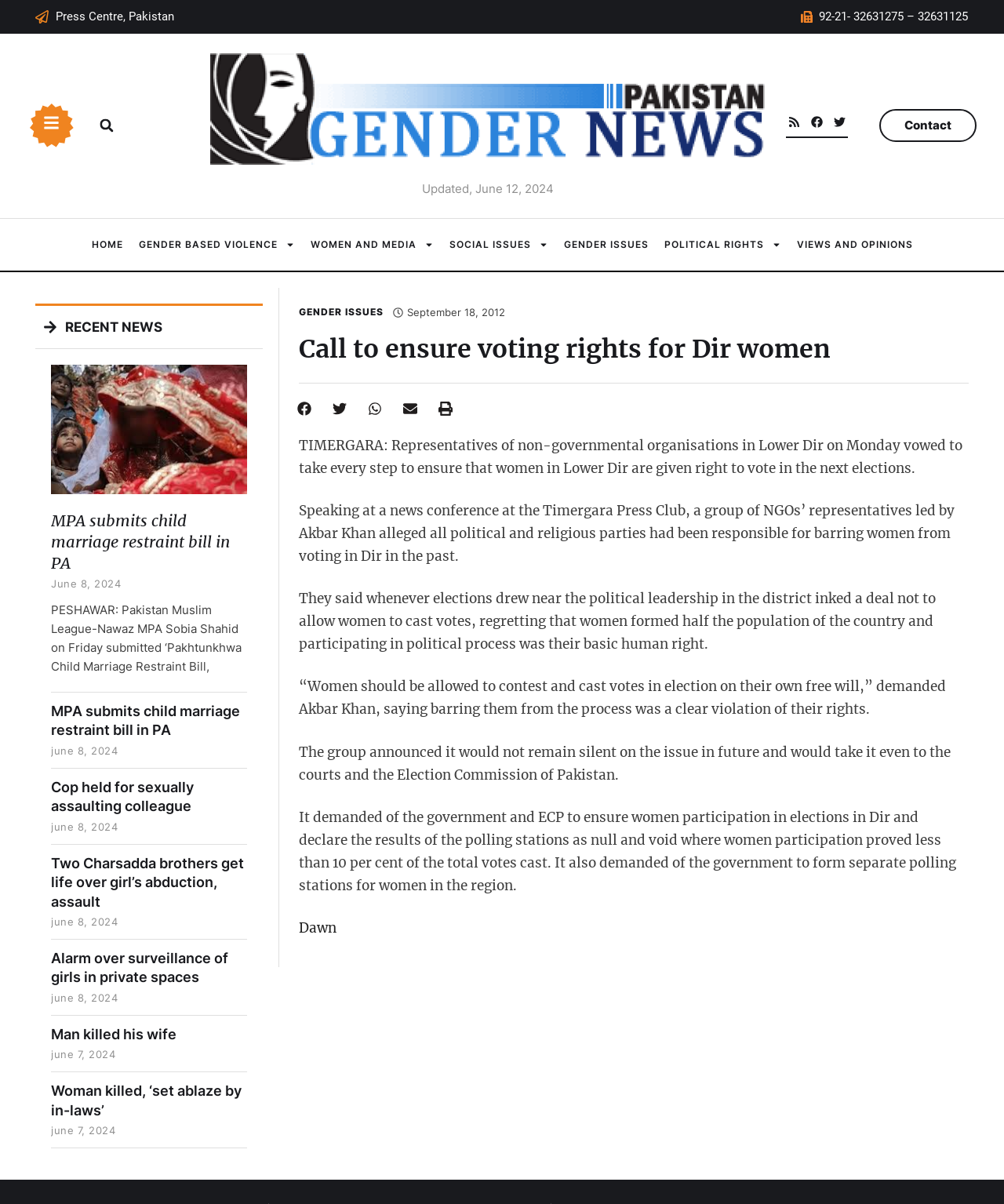Can you determine the bounding box coordinates of the area that needs to be clicked to fulfill the following instruction: "Read the news about MPA submitting child marriage restraint bill"?

[0.051, 0.423, 0.246, 0.476]